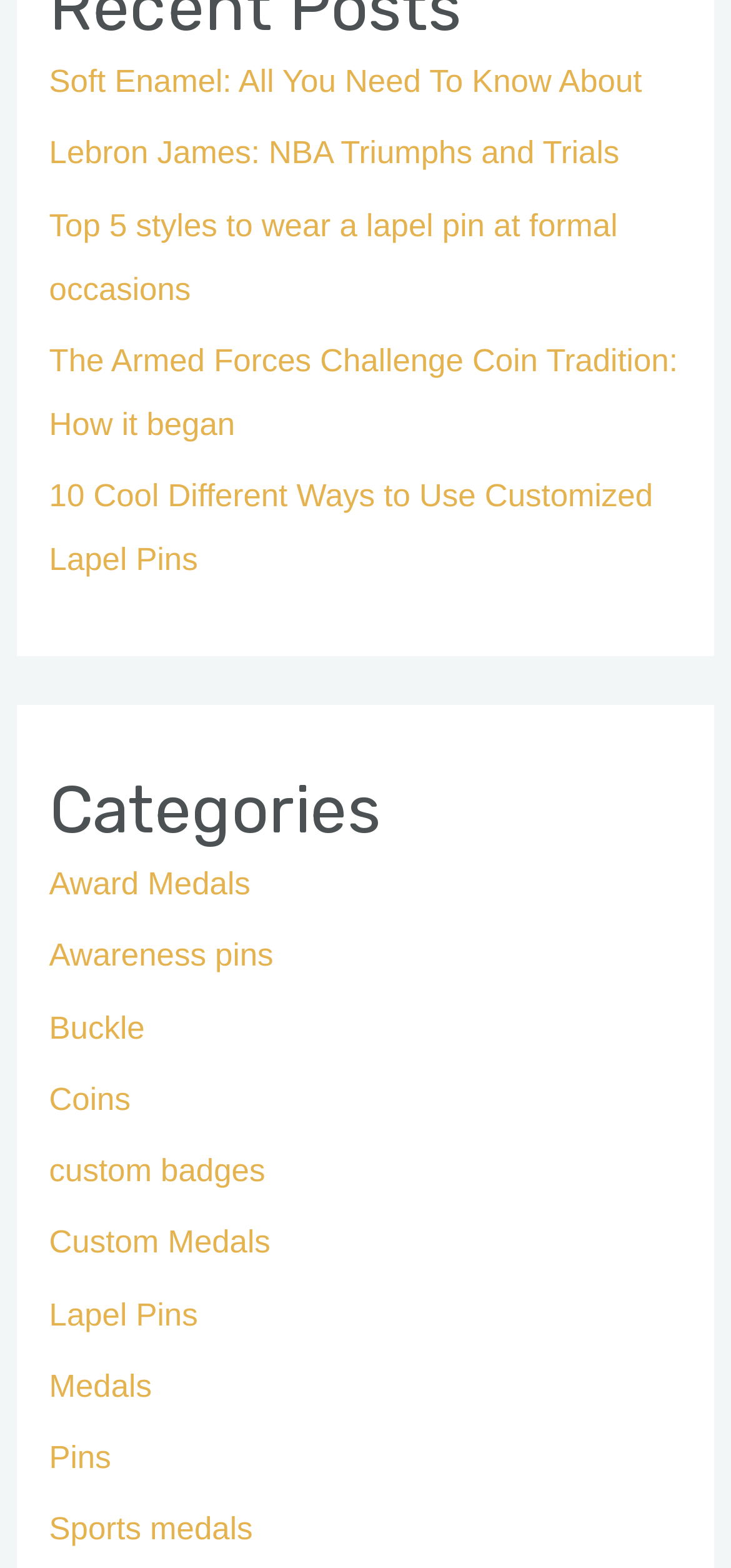Find the bounding box coordinates for the area you need to click to carry out the instruction: "View Sports medals". The coordinates should be four float numbers between 0 and 1, indicated as [left, top, right, bottom].

[0.067, 0.964, 0.346, 0.987]